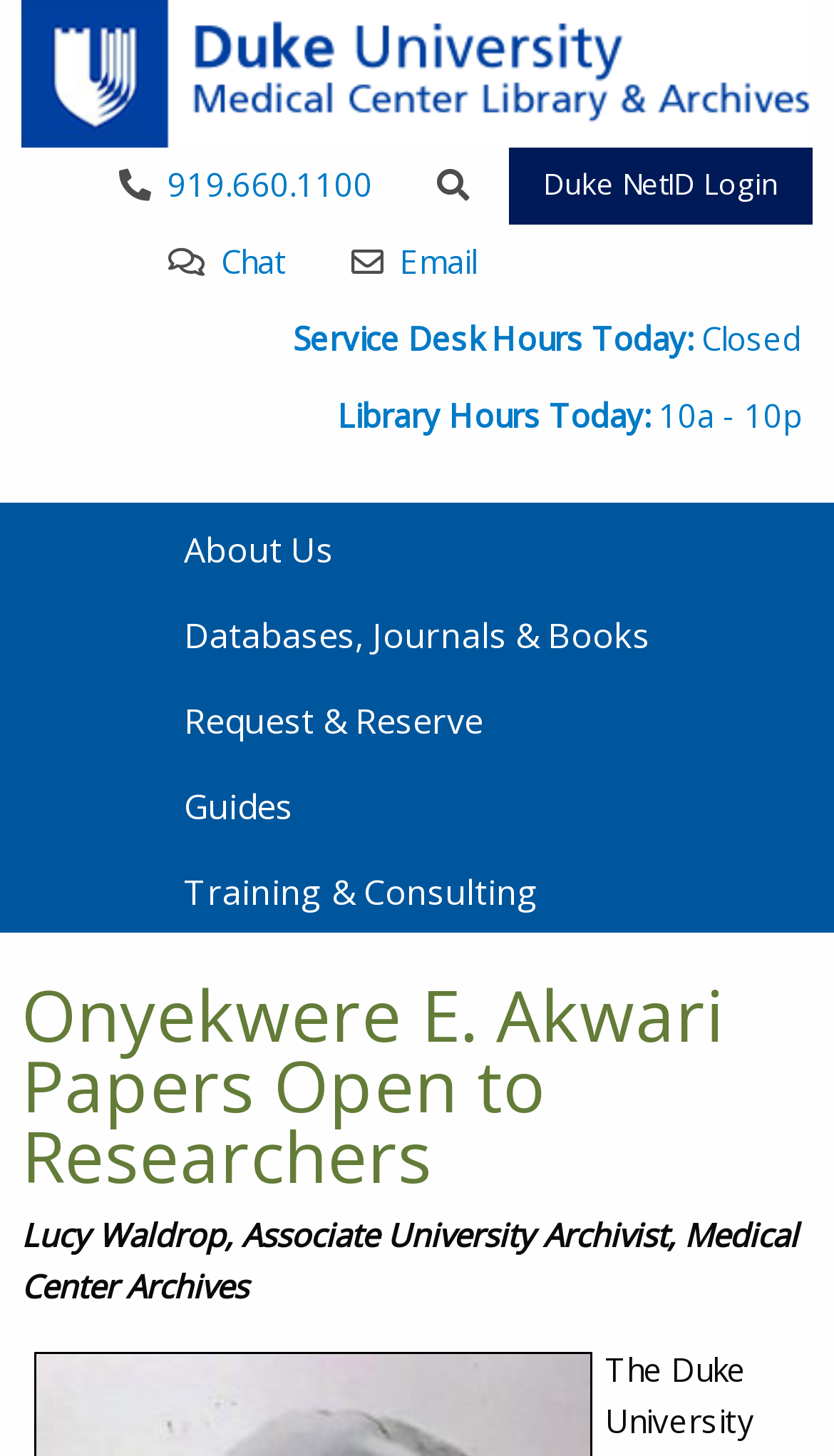Provide the bounding box coordinates of the section that needs to be clicked to accomplish the following instruction: "Click on the 'Home' link."

[0.026, 0.033, 0.974, 0.062]